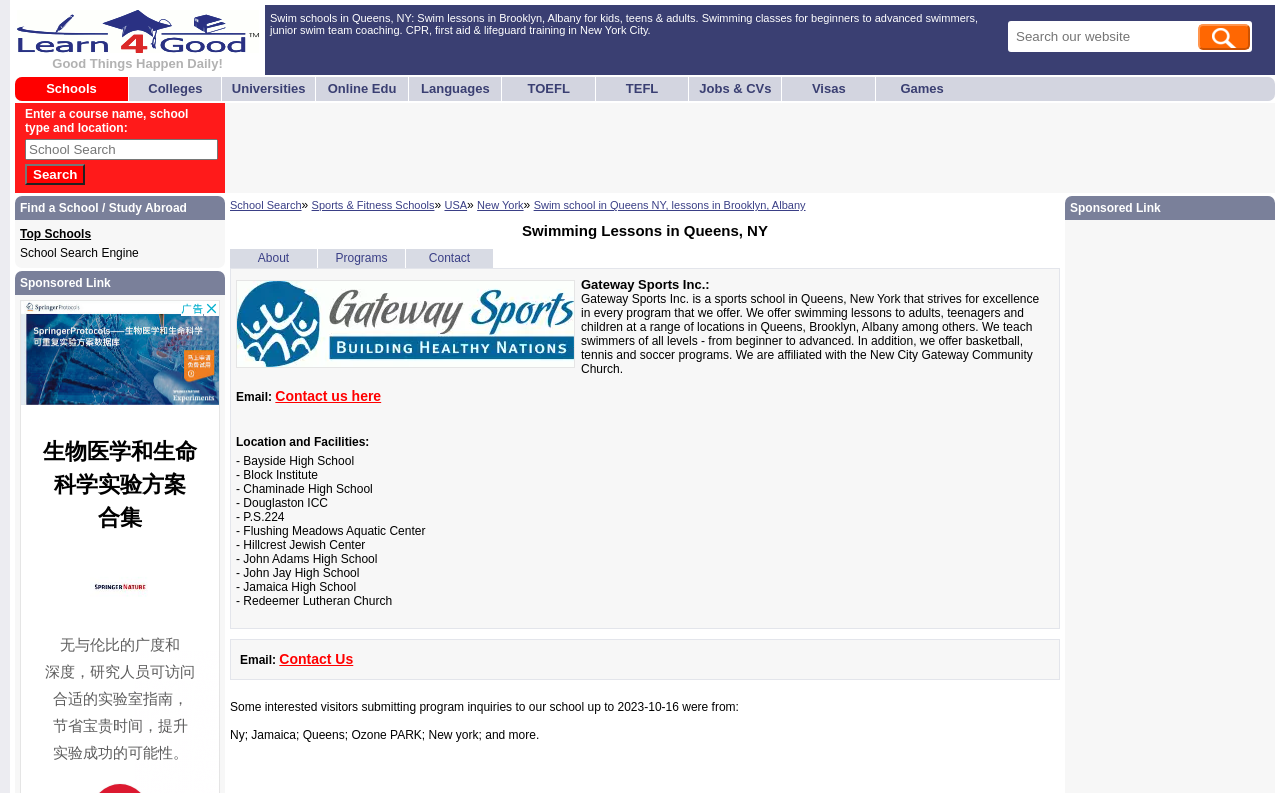Determine the bounding box coordinates of the clickable area required to perform the following instruction: "Learn more about Gateway Sports Inc.". The coordinates should be represented as four float numbers between 0 and 1: [left, top, right, bottom].

[0.454, 0.349, 0.554, 0.368]